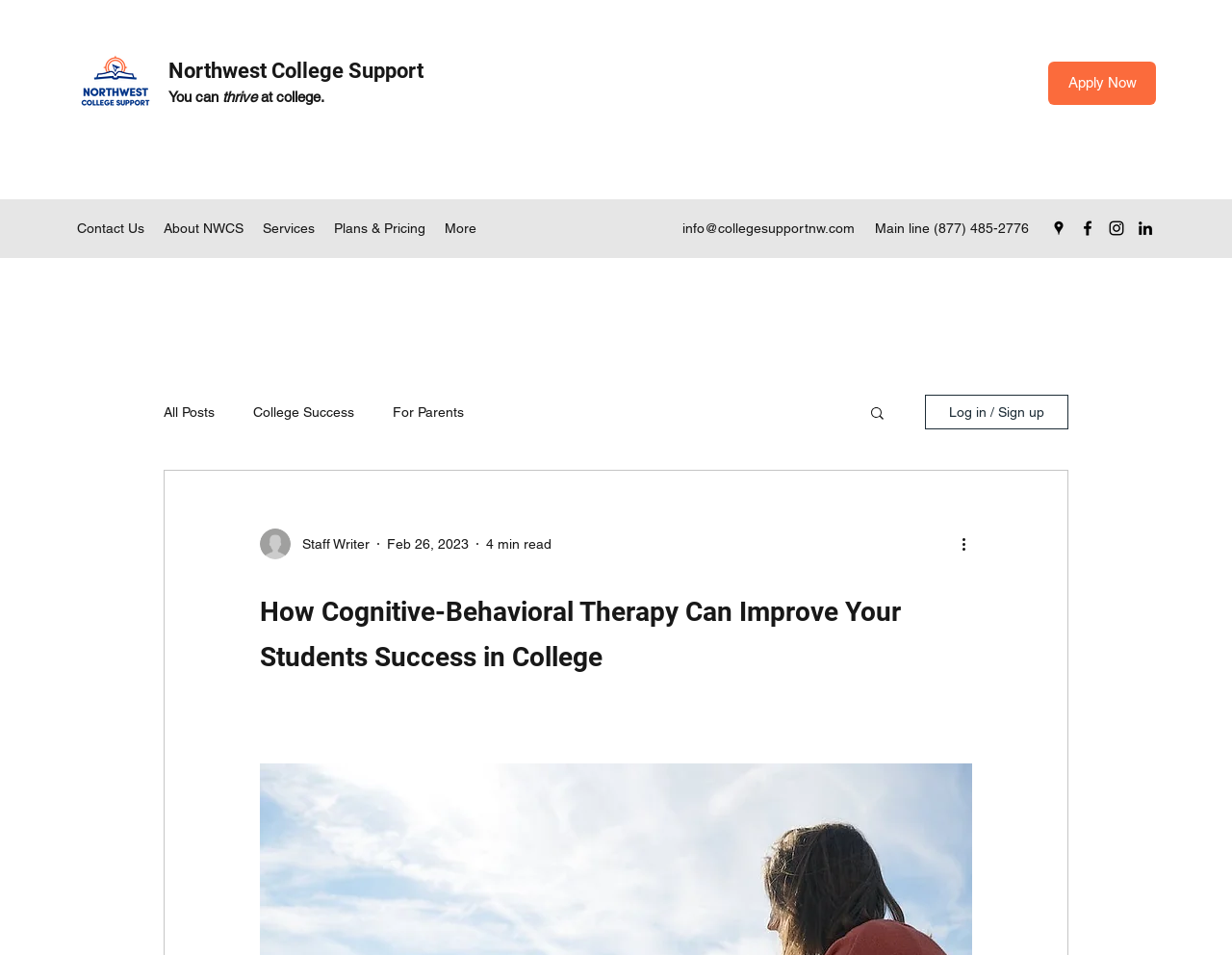What is the phone number to call for more information?
Please provide a single word or phrase as the answer based on the screenshot.

(877) 485-2776